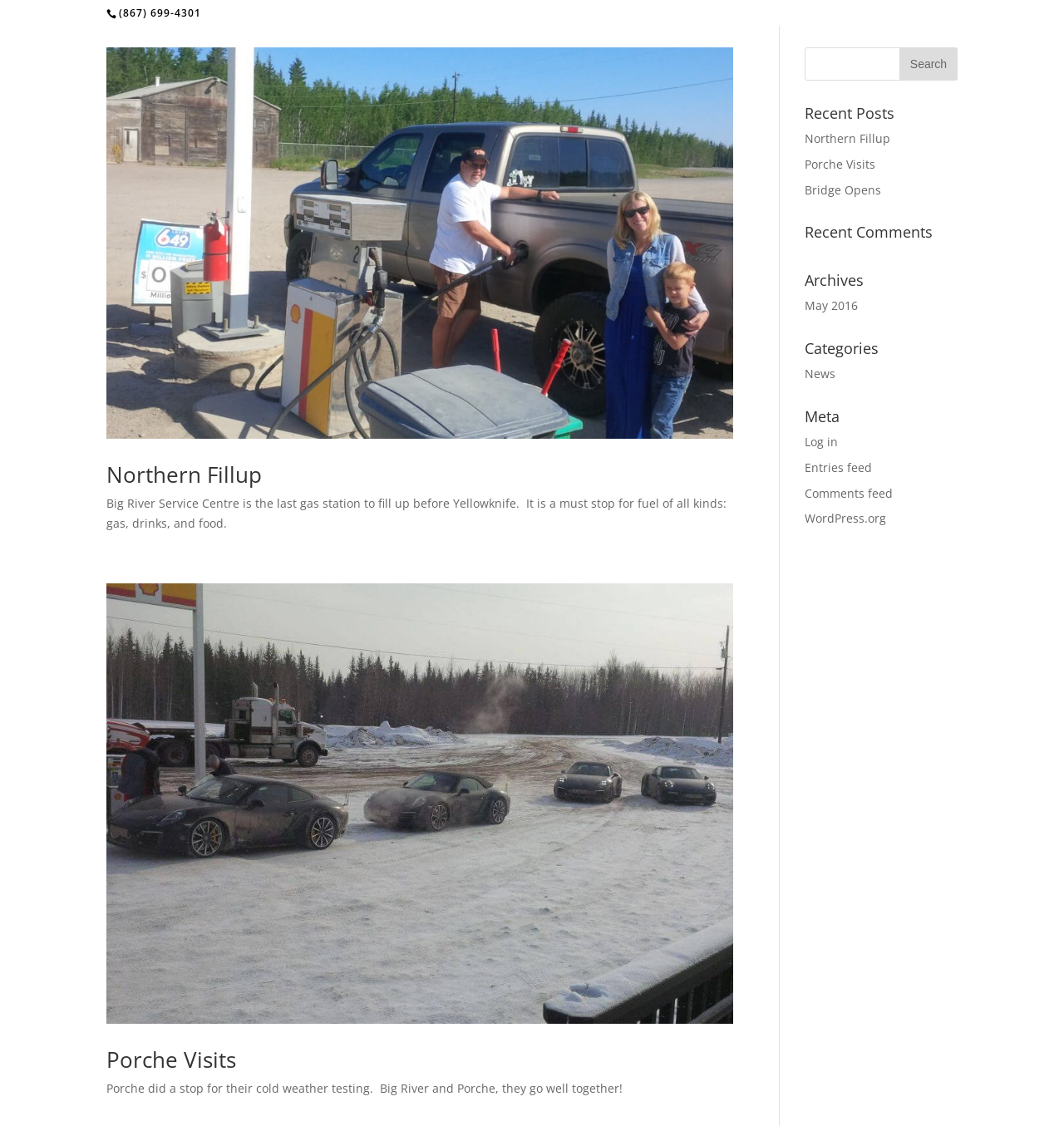What company did cold weather testing at Big River?
Refer to the image and give a detailed answer to the query.

I found this information by reading the static text element with the bounding box coordinates [0.959, 0.585, 0.973], which mentions that Porche did a stop for their cold weather testing at Big River.